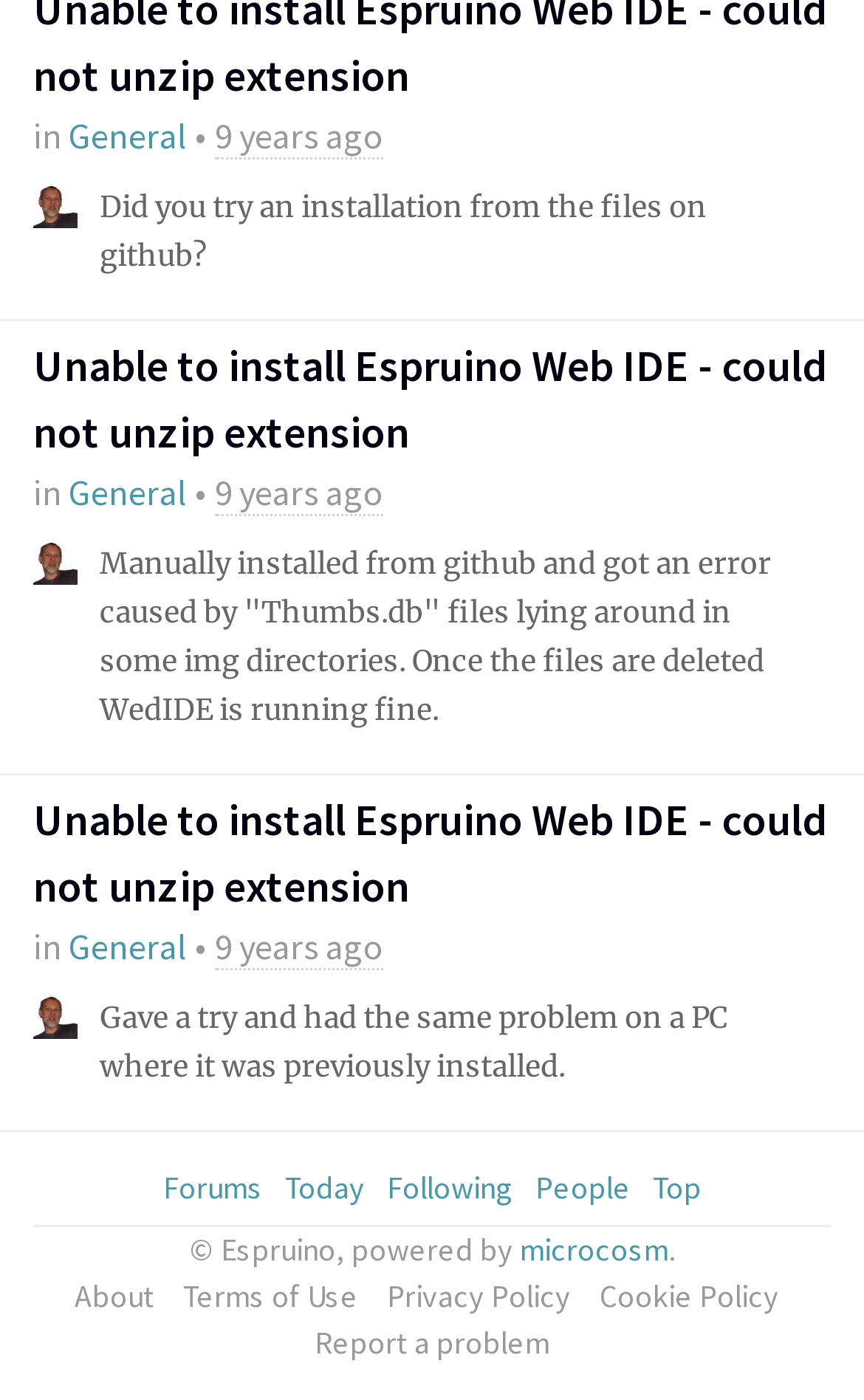Answer the question using only one word or a concise phrase: What is the topic of the first post?

Espruino Web IDE installation